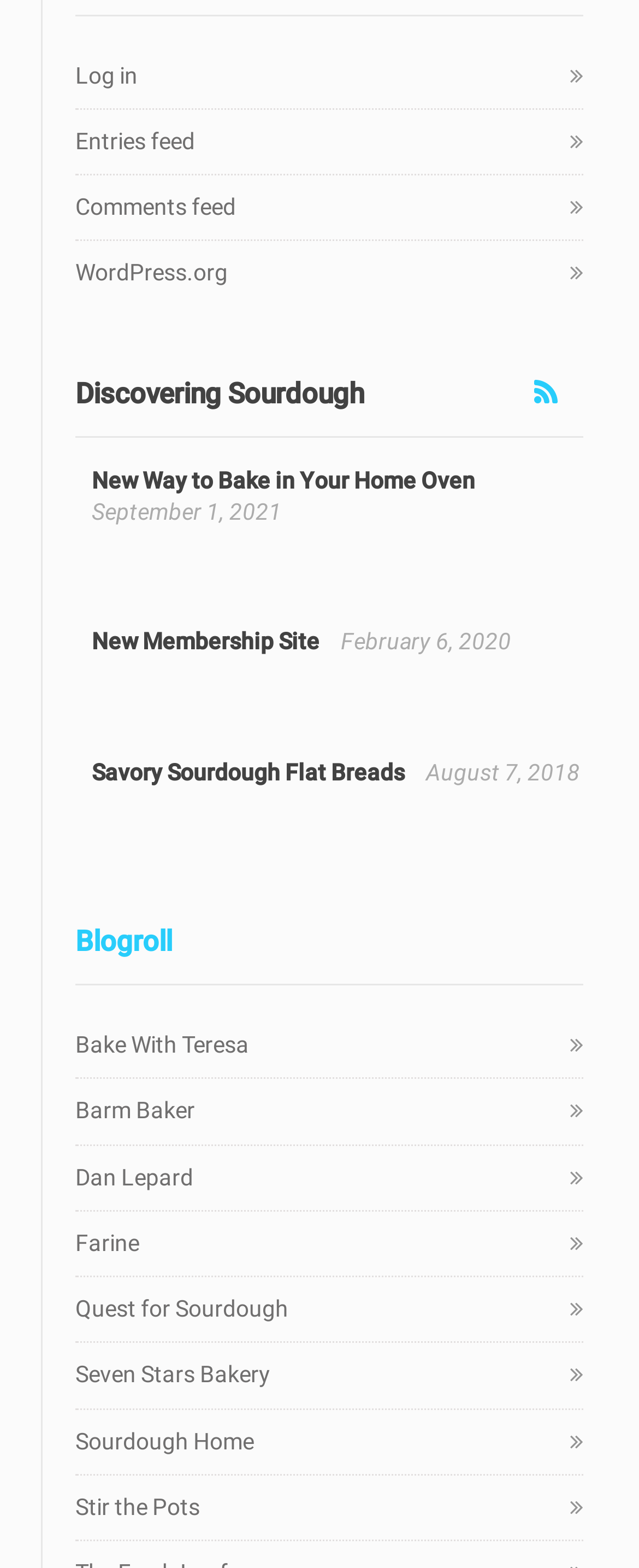Use a single word or phrase to answer the question: 
What is the title of the blog?

Discovering Sourdough